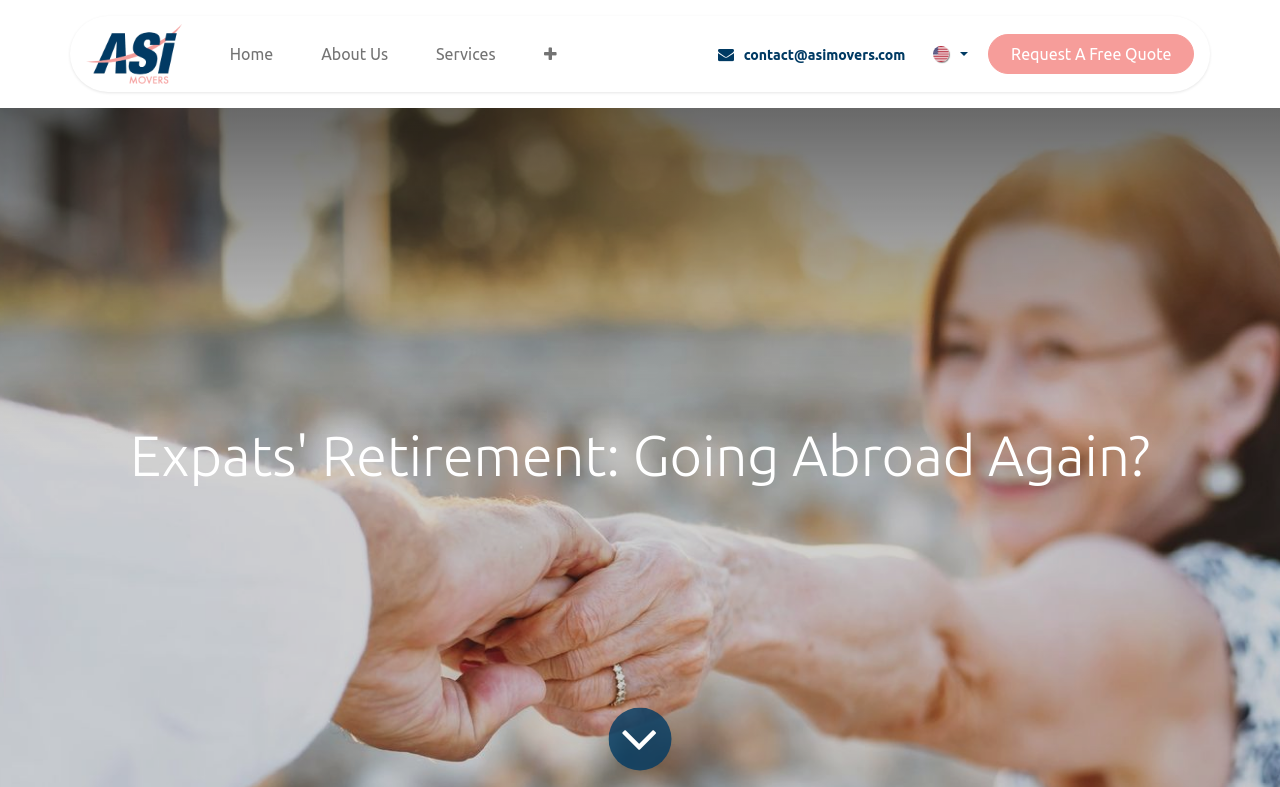Using the information in the image, could you please answer the following question in detail:
How many menu items are in the main menu?

The main menu is a vertical menu located at the top of the webpage, bounded by coordinates [0.161, 0.043, 0.454, 0.094]. It contains four menu items: 'Home', 'About Us', 'Services', and an expanded menu item.